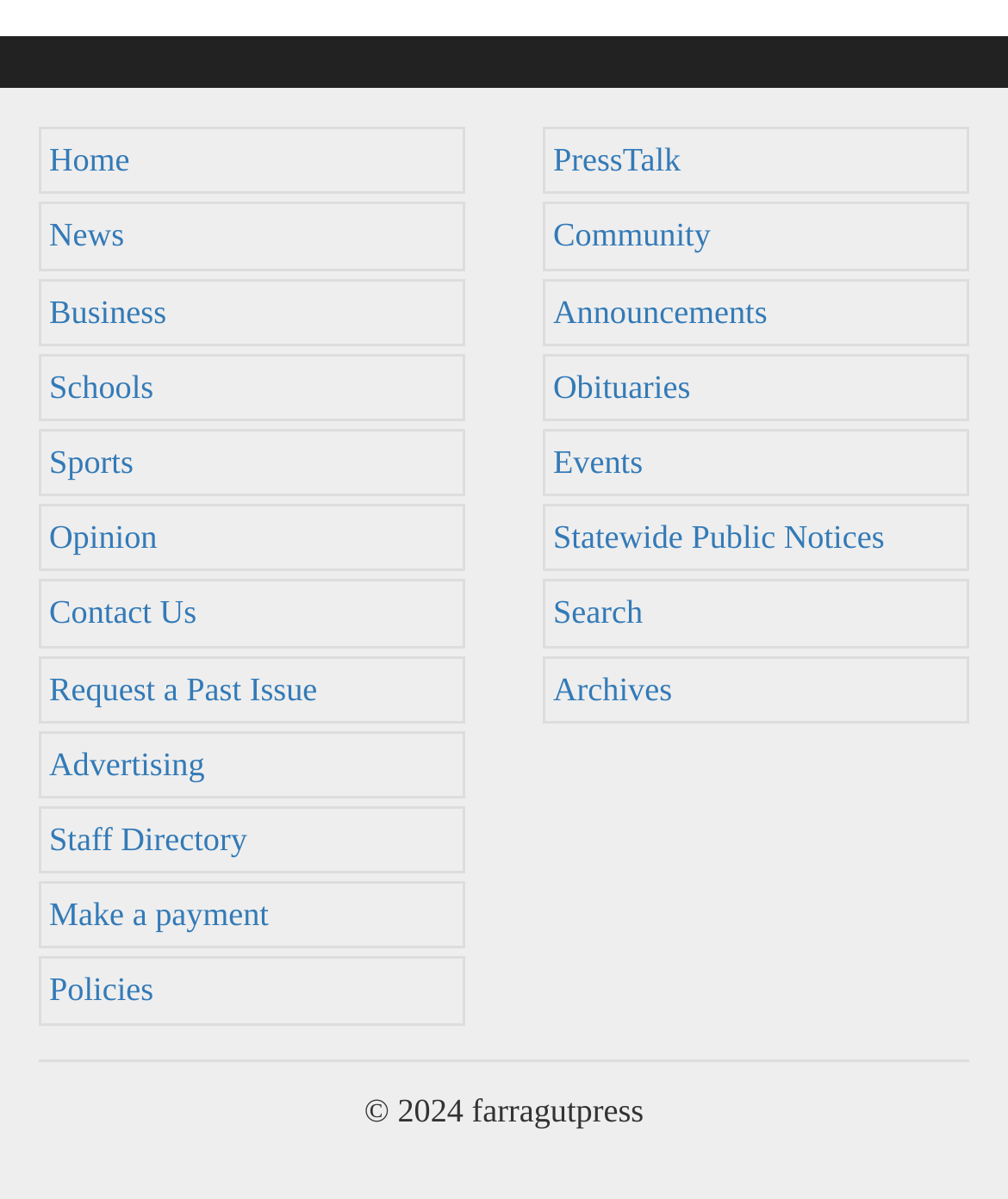How many links are there in the right column?
Please use the image to deliver a detailed and complete answer.

I count the links in the right column and find that there are 7 links: PressTalk, Community, Announcements, Obituaries, Events, Statewide Public Notices, and Archives.